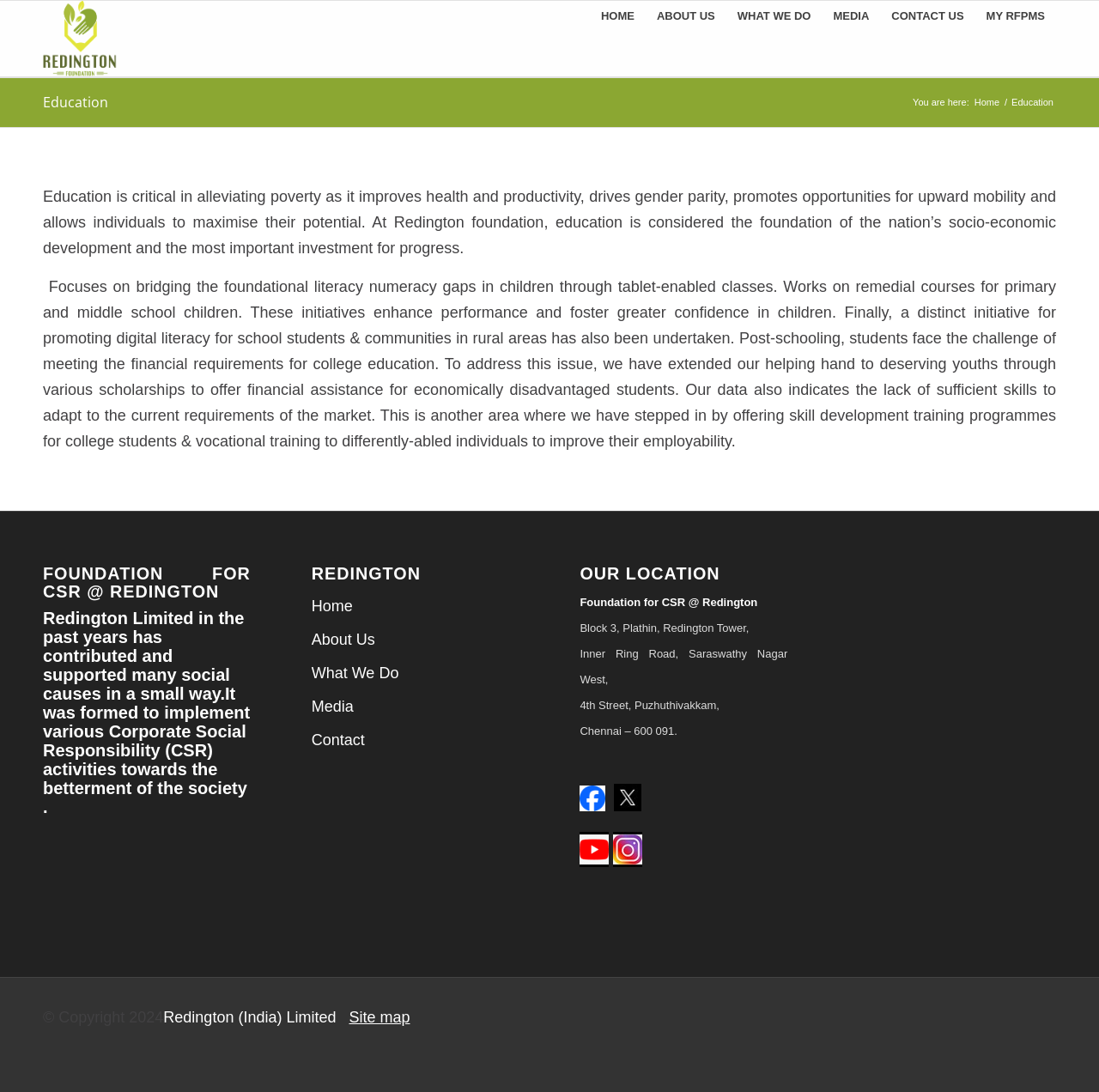Identify the bounding box coordinates for the UI element described as follows: "Site map". Ensure the coordinates are four float numbers between 0 and 1, formatted as [left, top, right, bottom].

[0.318, 0.924, 0.373, 0.939]